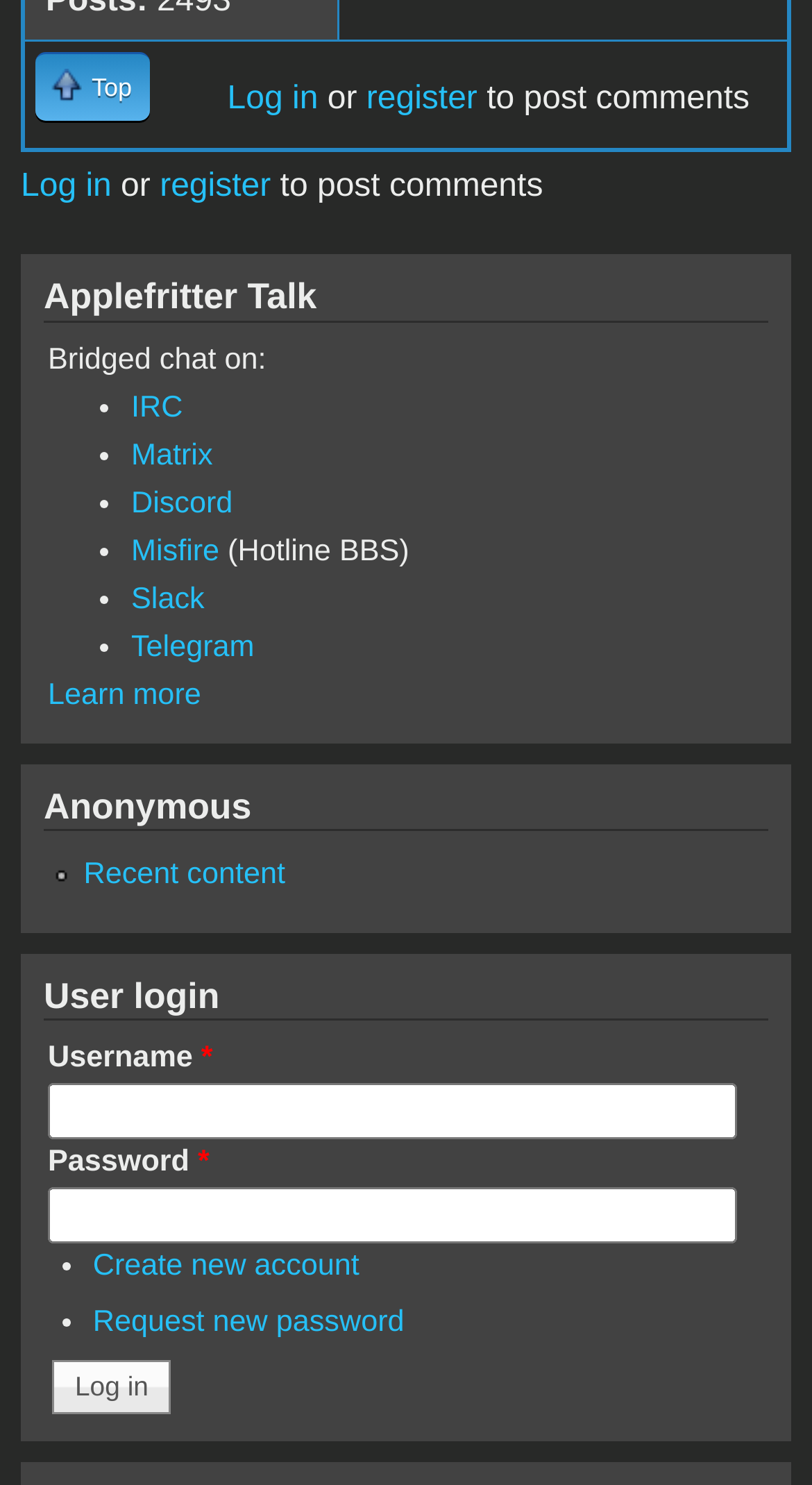Please locate the bounding box coordinates of the element that should be clicked to achieve the given instruction: "Enter username".

[0.059, 0.73, 0.907, 0.768]